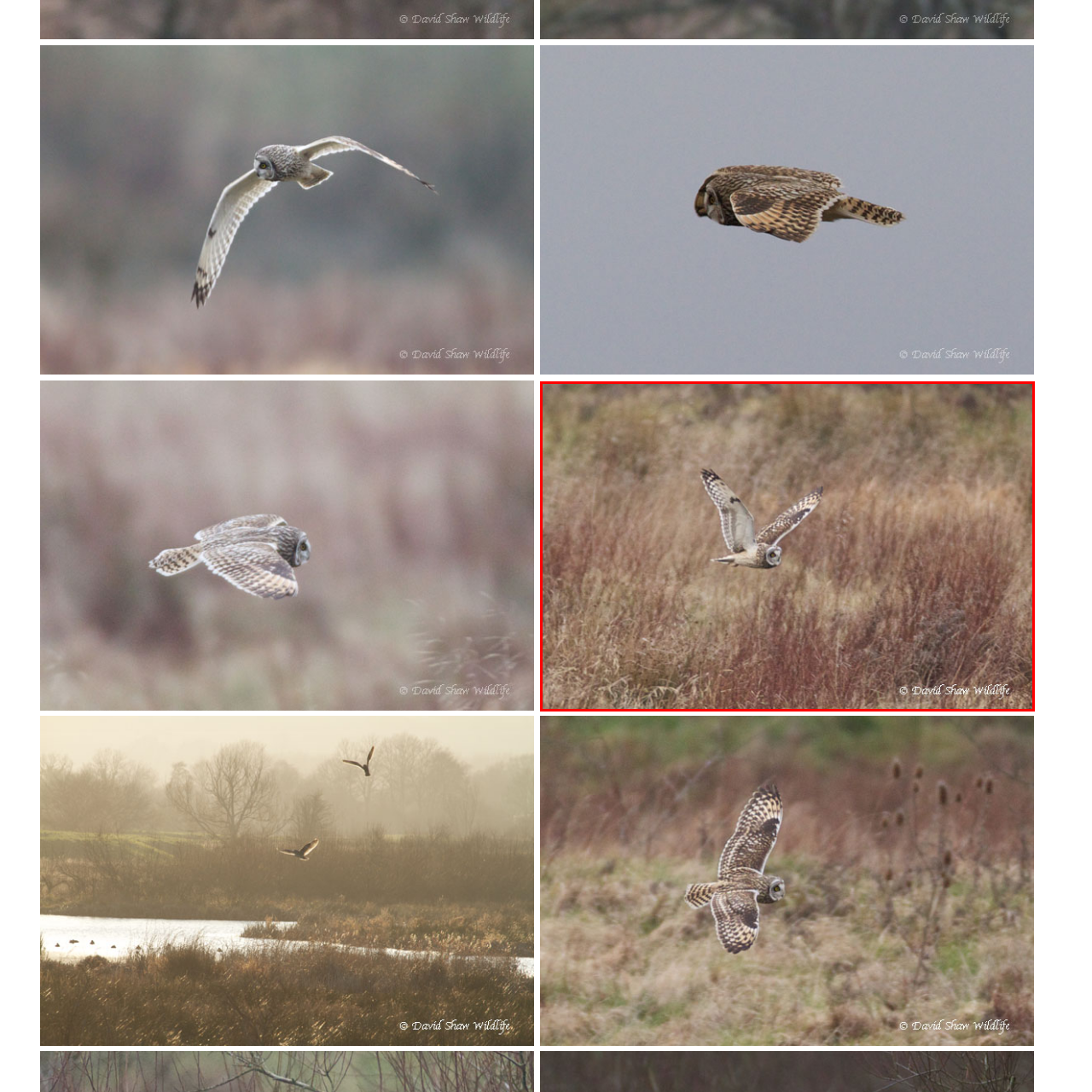Create a thorough and descriptive caption for the photo marked by the red boundary.

A short-eared owl gracefully soars through the air, captured mid-flight against a backdrop of muted grasses and shrubs. Its distinctive facial disc, which helps in sound localization, is framed by a mottled blend of brown and white feathers, showcasing the owl’s beautiful plumage. The bird's wings are outstretched, revealing the characteristic shape that aids its silent hunting. Below, the landscape is a mix of dry grasses and foliage, creating a natural habitat for this captivating raptor. This image, credited to David Shaw Wildlife, emphasizes the elegance and adaptability of the short-eared owl in its native environment.